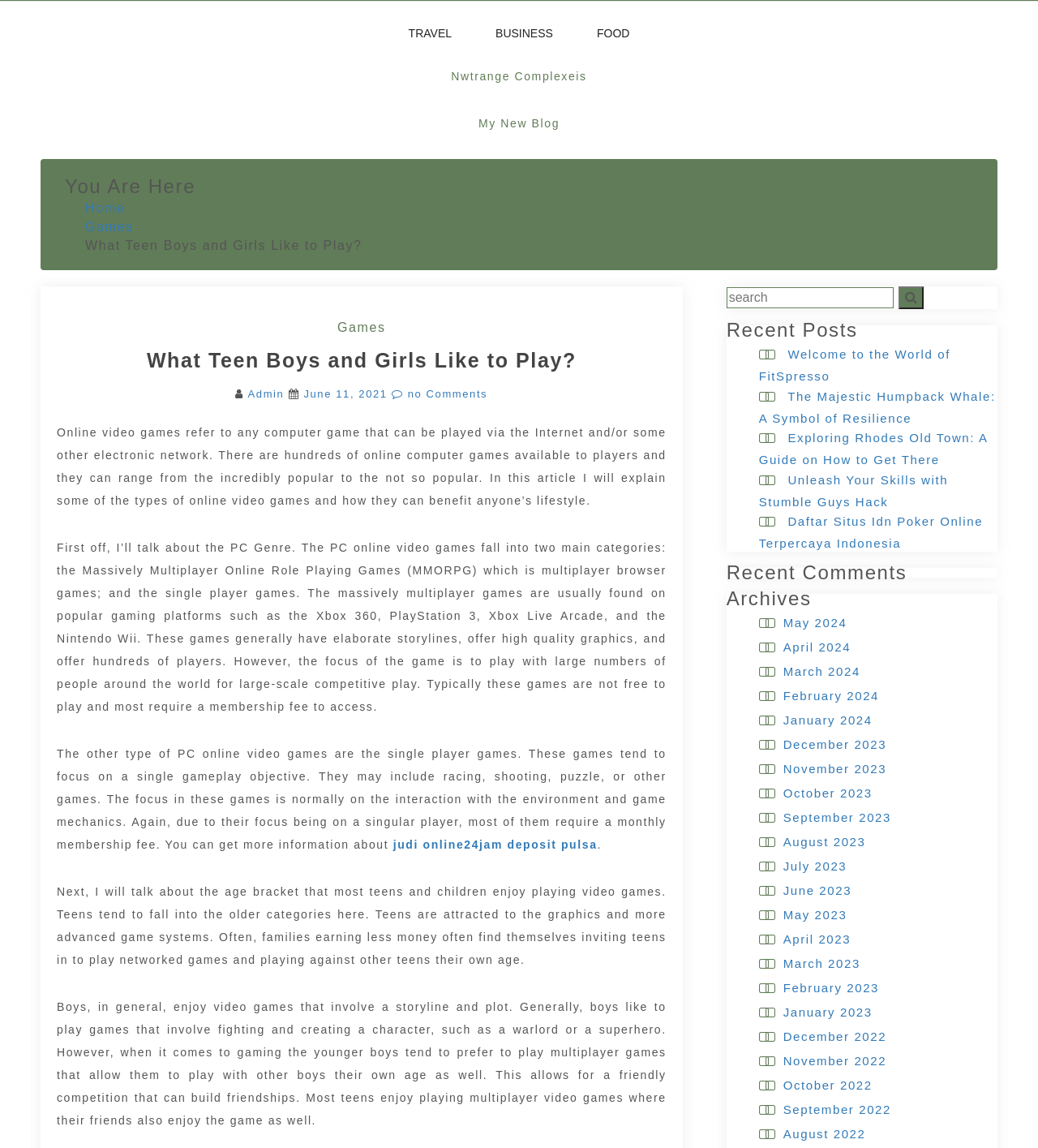Use a single word or phrase to answer the question: What type of games do boys generally enjoy playing?

Games with storyline and plot